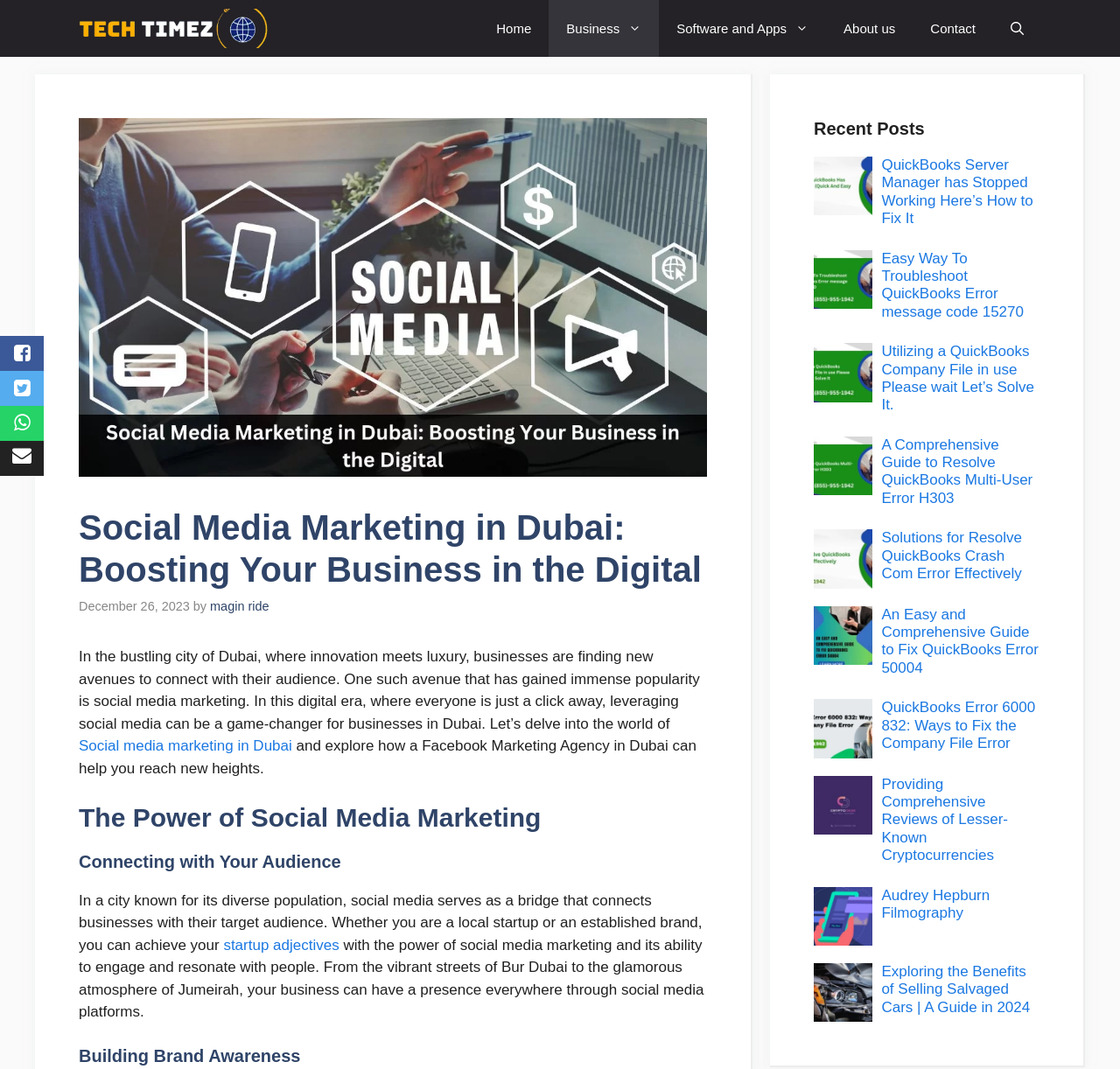Can you specify the bounding box coordinates of the area that needs to be clicked to fulfill the following instruction: "Click on the 'QuickBooks Server Manager has Stopped Working Here’s How to Fix It' link"?

[0.787, 0.146, 0.922, 0.212]